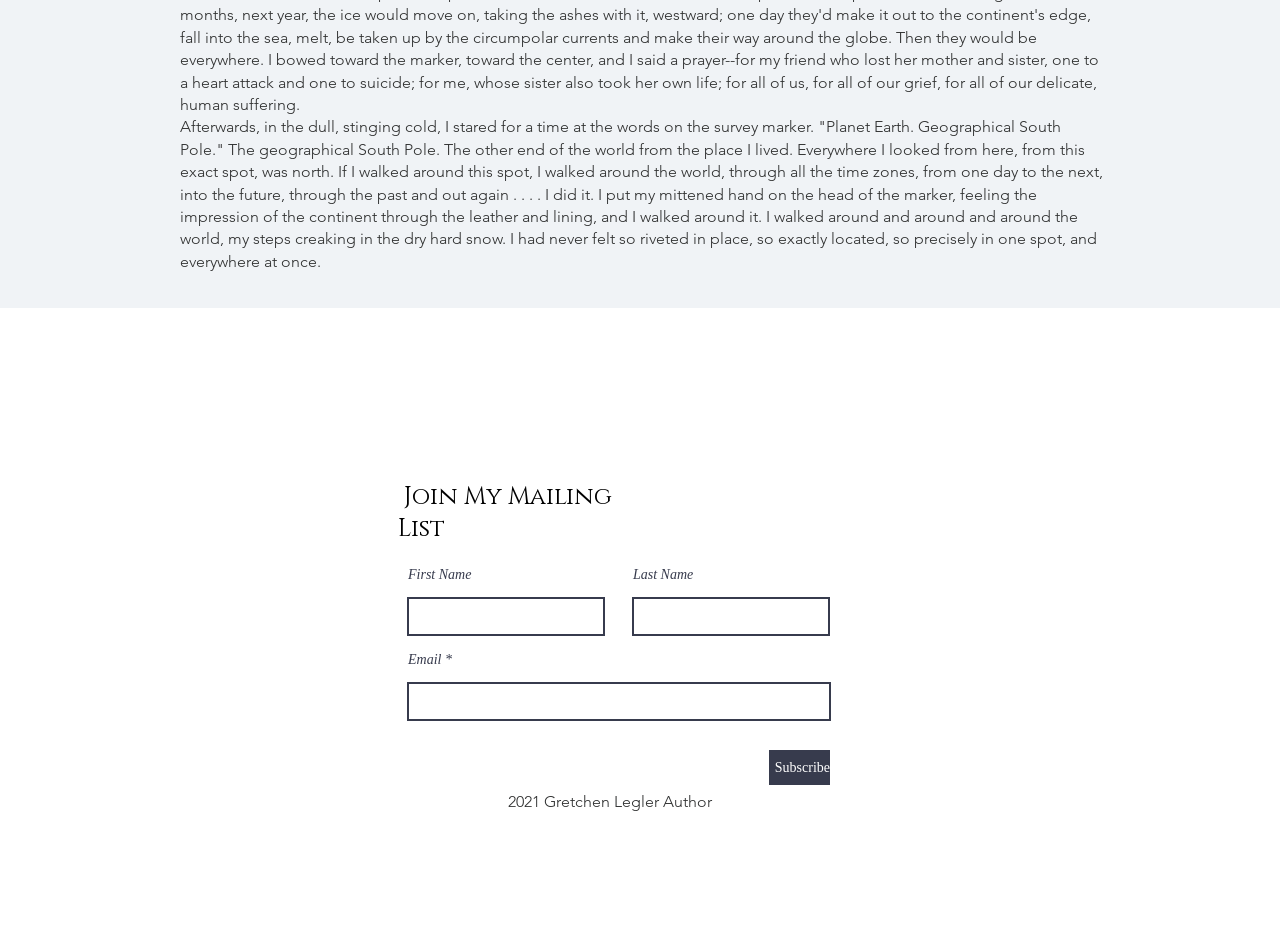Extract the bounding box coordinates for the UI element described by the text: "aria-label="Instagram"". The coordinates should be in the form of [left, top, right, bottom] with values between 0 and 1.

[0.487, 0.346, 0.51, 0.378]